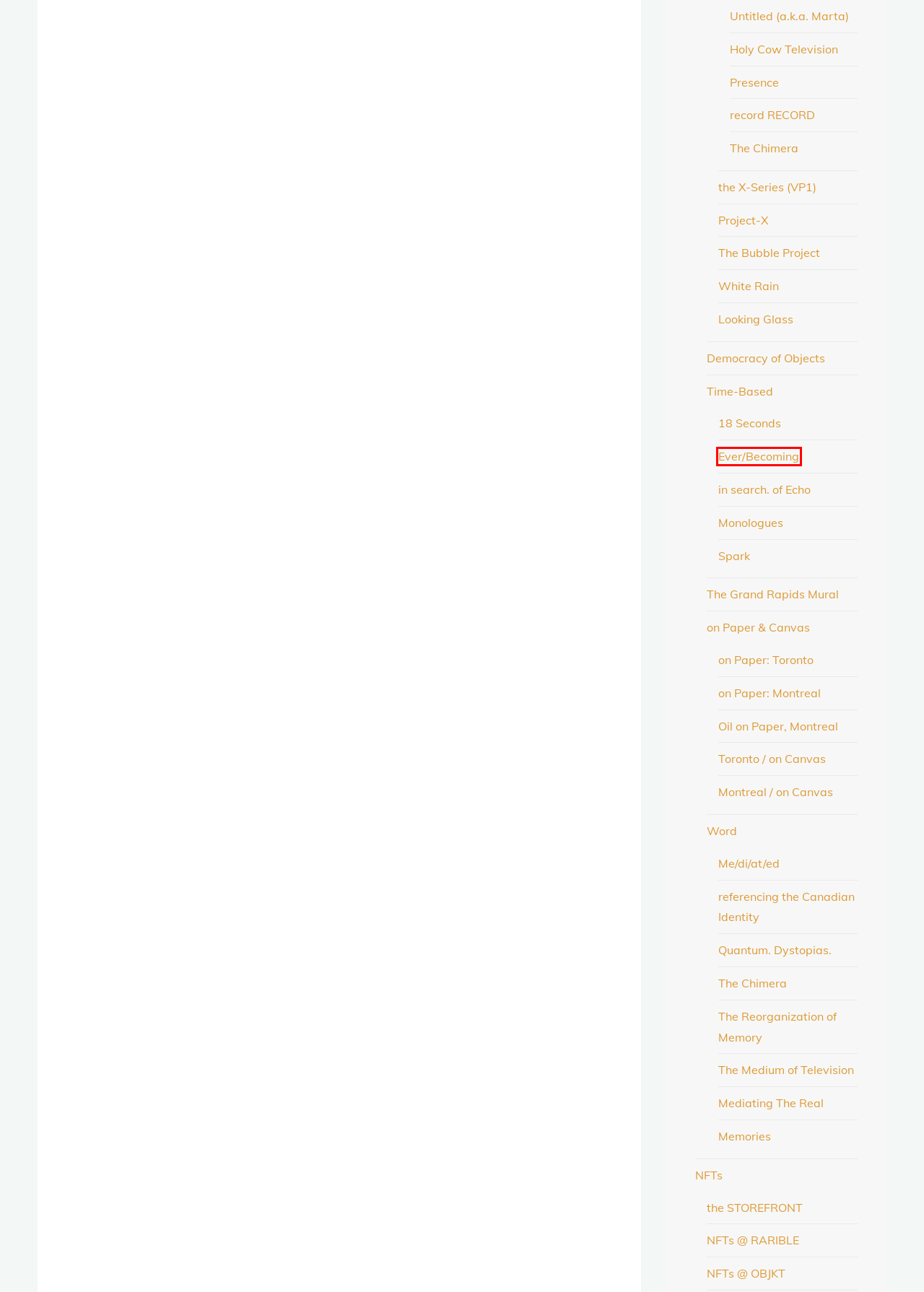You are given a screenshot of a webpage with a red rectangle bounding box around an element. Choose the best webpage description that matches the page after clicking the element in the bounding box. Here are the candidates:
A. Oil on Paper, Paintings, Montreal, 2002-2004 – Naccarato: Media. Art. Fiction
B. Ever/Becoming (excerpt) – Naccarato: Media. Art. Fiction
C. on Paper: Montreal, 2000-2004 – Naccarato: Media. Art. Fiction
D. the X-Series (VP1) – Naccarato: Media. Art. Fiction
E. 18 Seconds (Les dix-huit secondes) / vs02 – Naccarato: Media. Art. Fiction
F. Project X – Looking Glass – Naccarato: Media. Art. Fiction
G. The Democracy of Objects Project – Naccarato: Media. Art. Fiction
H. Quantum. Dystopias. – Naccarato: Media. Art. Fiction

B